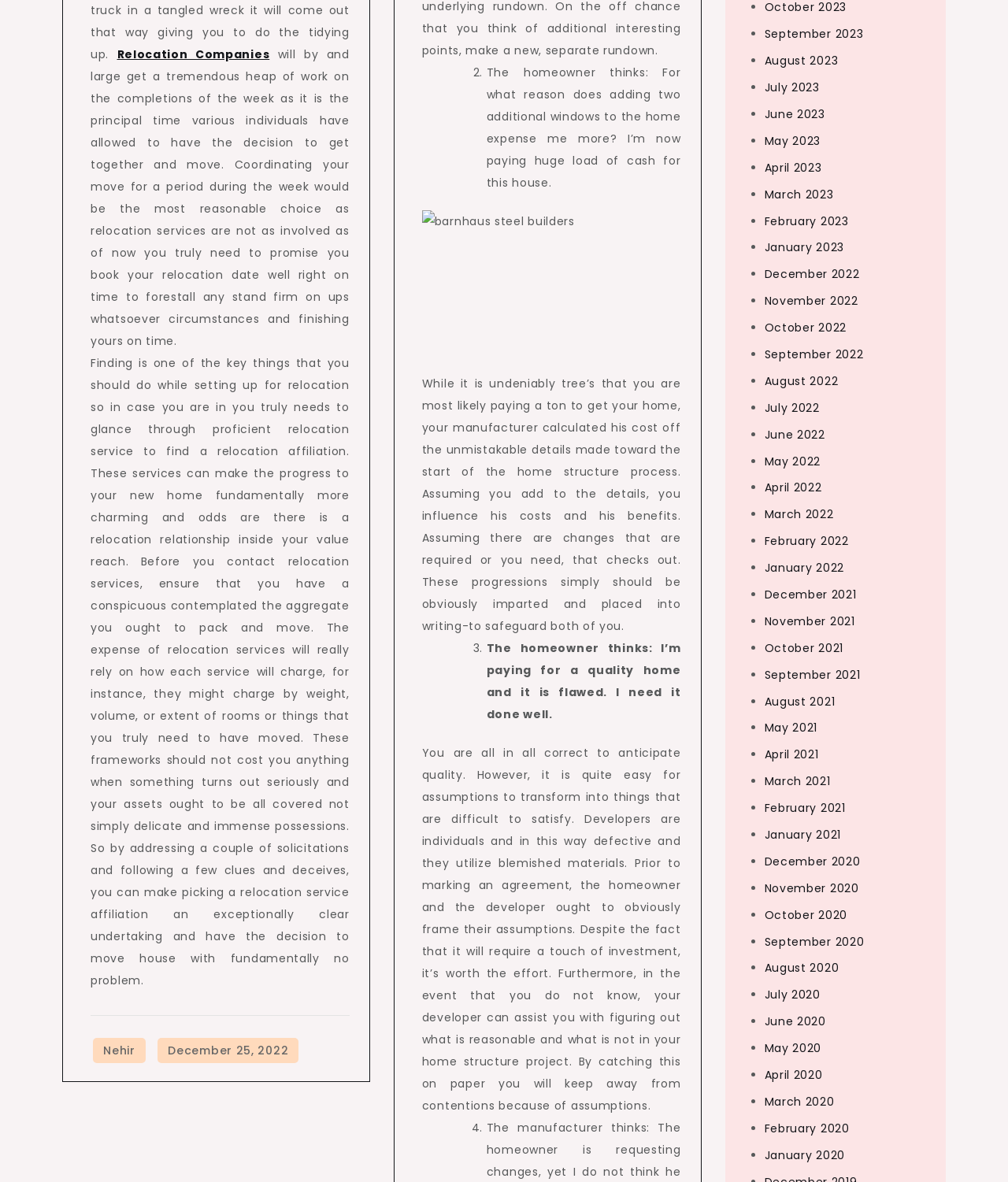What is the topic of the webpage?
Answer with a single word or short phrase according to what you see in the image.

Relocation